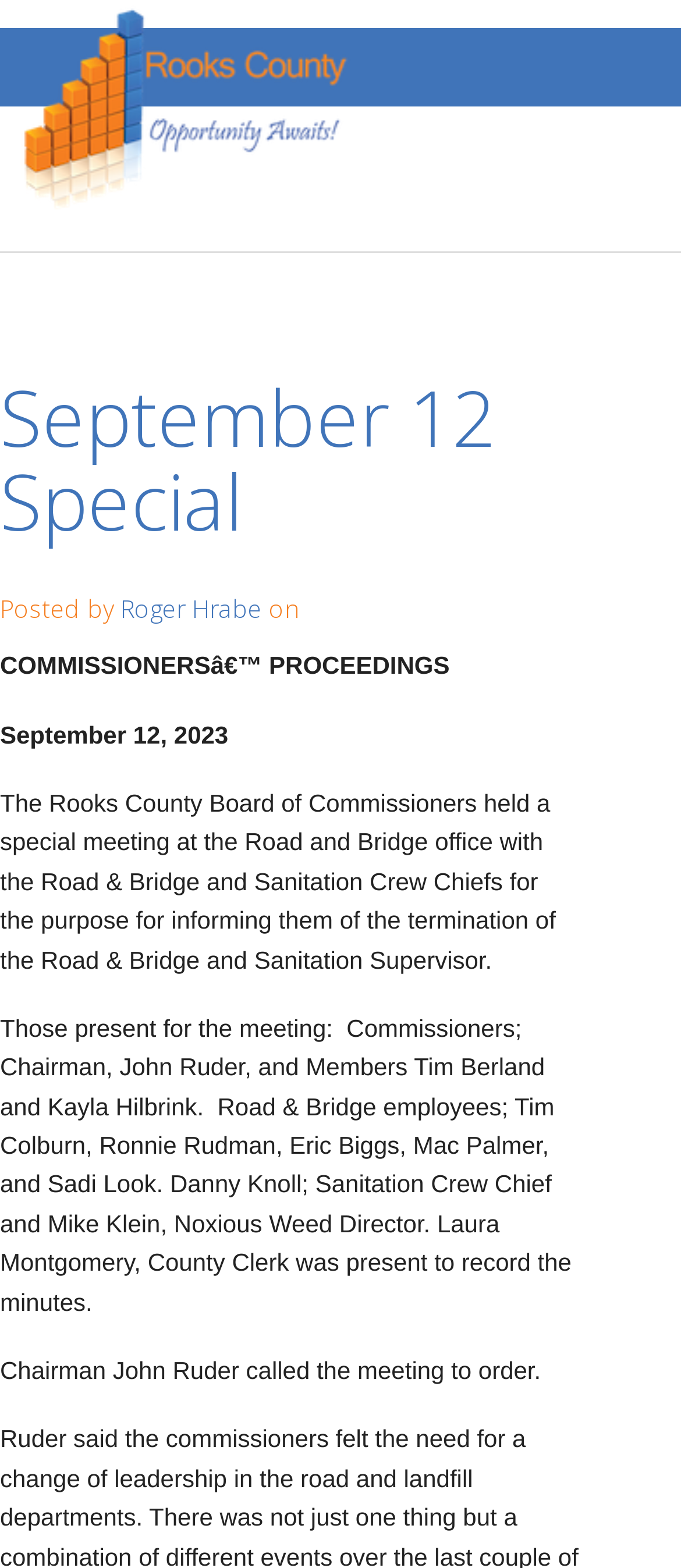Given the description "https://tus.ie/flexible-learning/", determine the bounding box of the corresponding UI element.

None